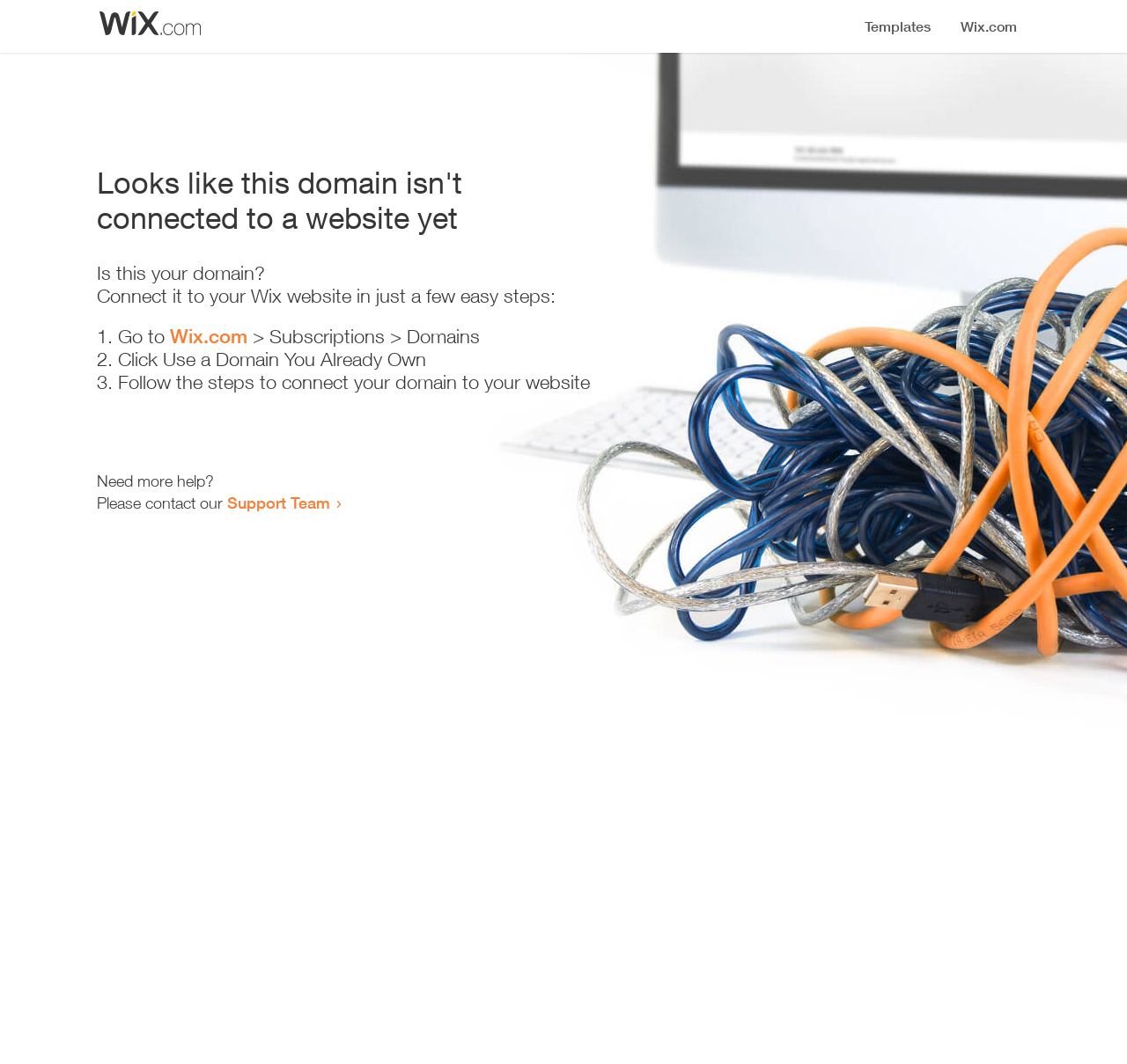What is the current status of the domain?
Using the information from the image, provide a comprehensive answer to the question.

Based on the heading 'Looks like this domain isn't connected to a website yet', it is clear that the domain is not currently connected to a website.